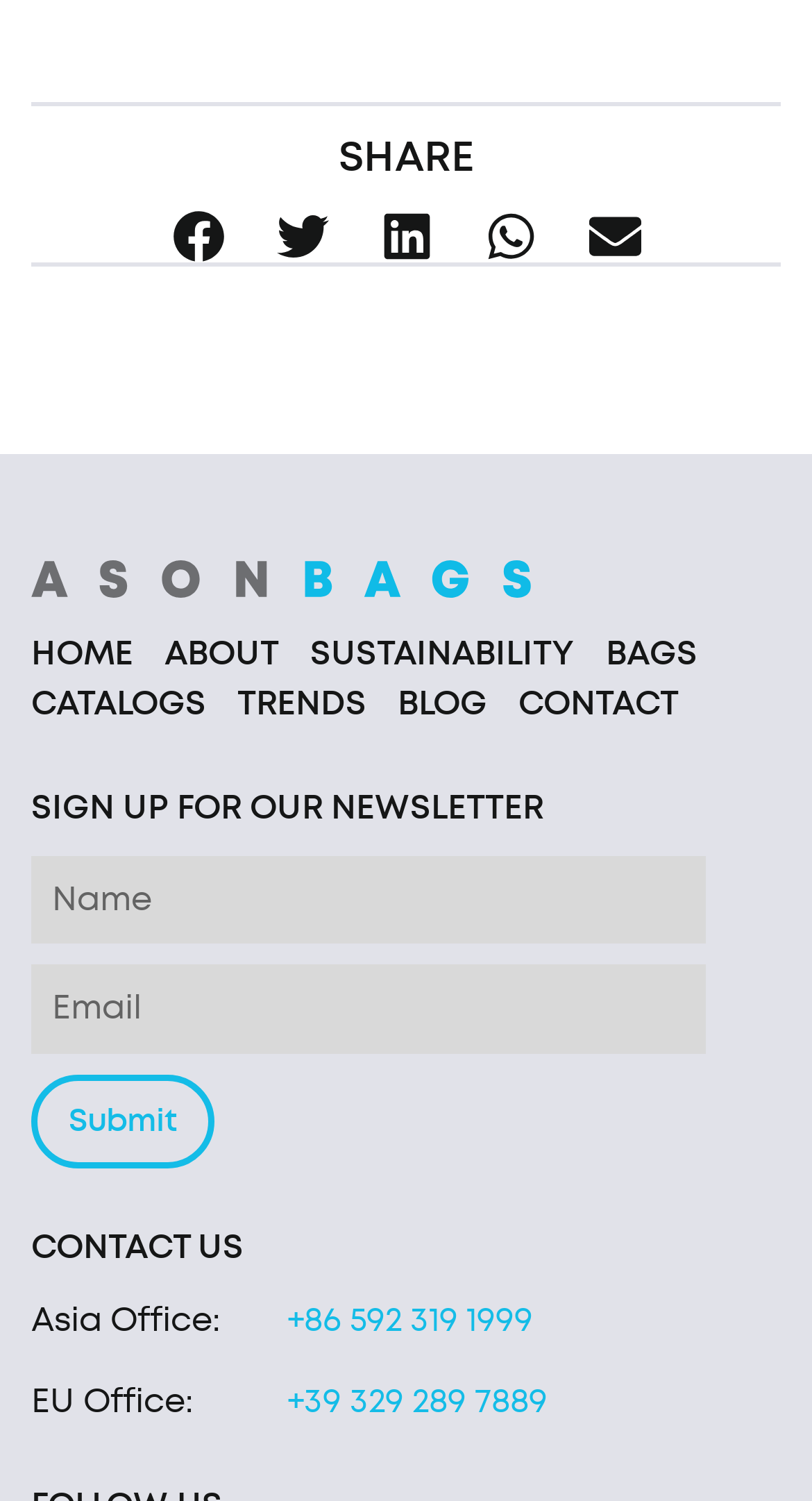Determine the bounding box coordinates of the target area to click to execute the following instruction: "Submit your name and email."

[0.038, 0.716, 0.264, 0.778]